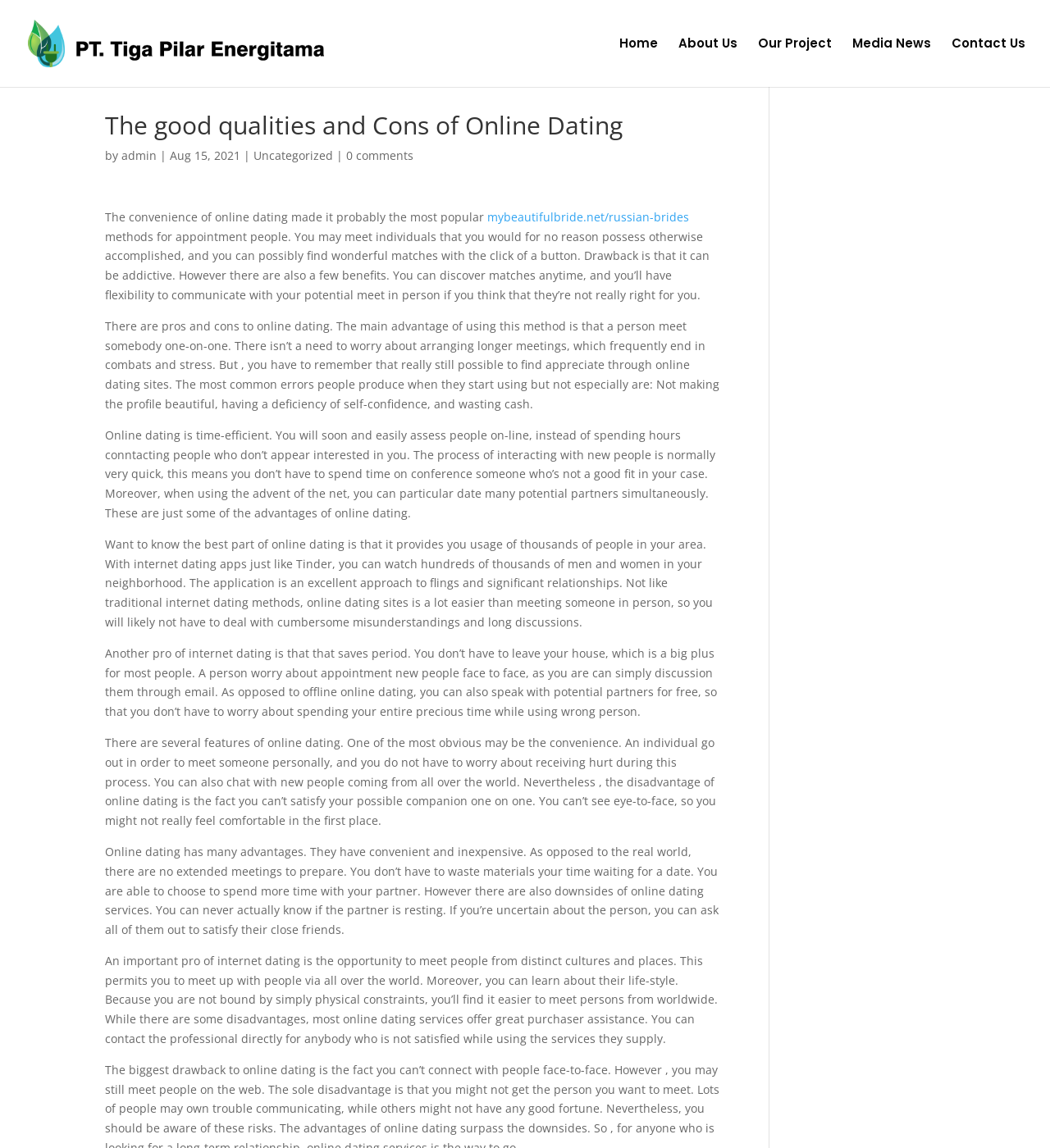What is the main title displayed on this webpage?

The good qualities and Cons of Online Dating